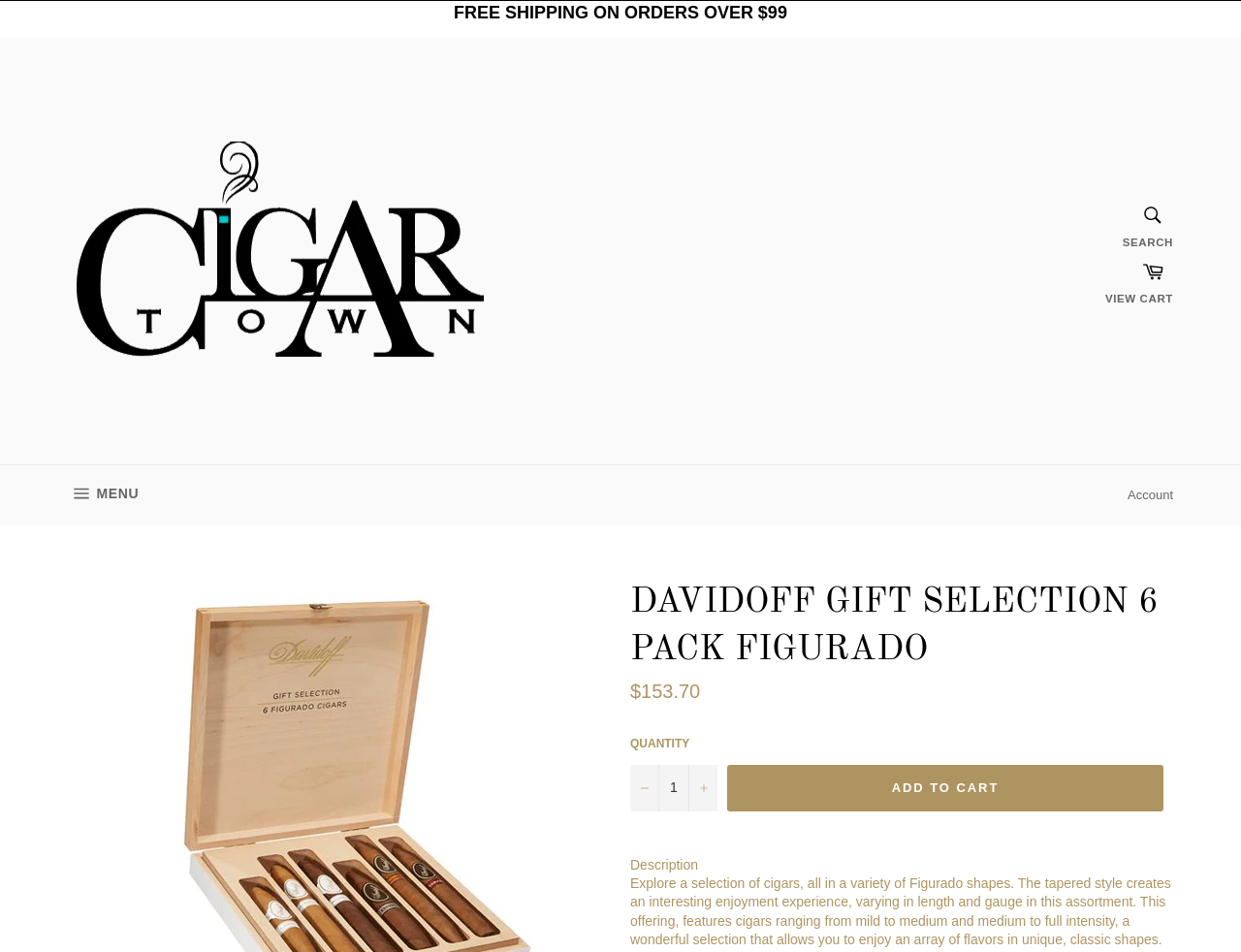Identify the bounding box coordinates of the specific part of the webpage to click to complete this instruction: "Search for products".

[0.648, 0.216, 0.945, 0.263]